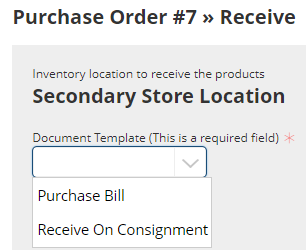Please provide a short answer using a single word or phrase for the question:
How many options are available in the 'Document Template' dropdown menu?

2